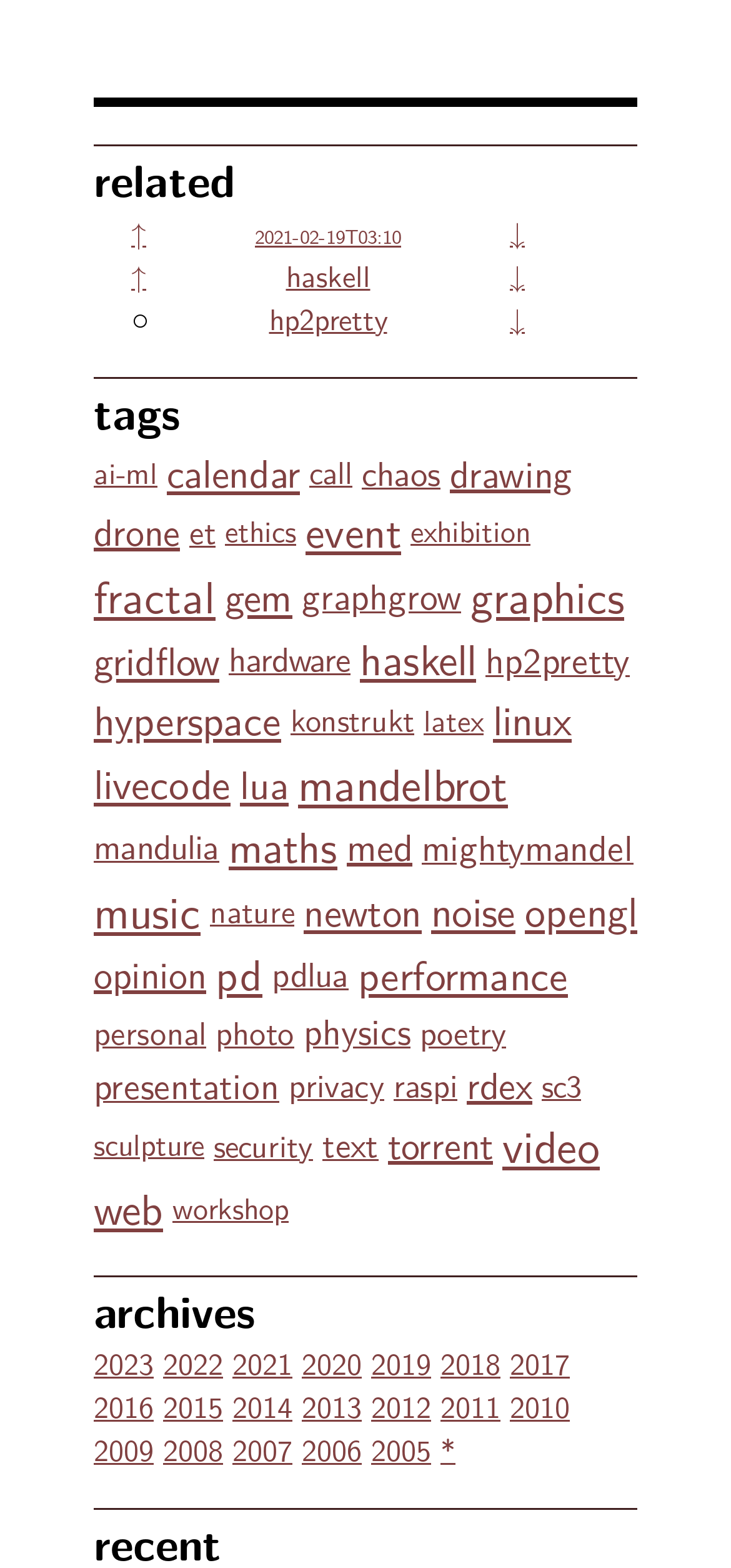For the element described, predict the bounding box coordinates as (top-left x, top-left y, bottom-right x, bottom-right y). All values should be between 0 and 1. Element description: Facebook

None